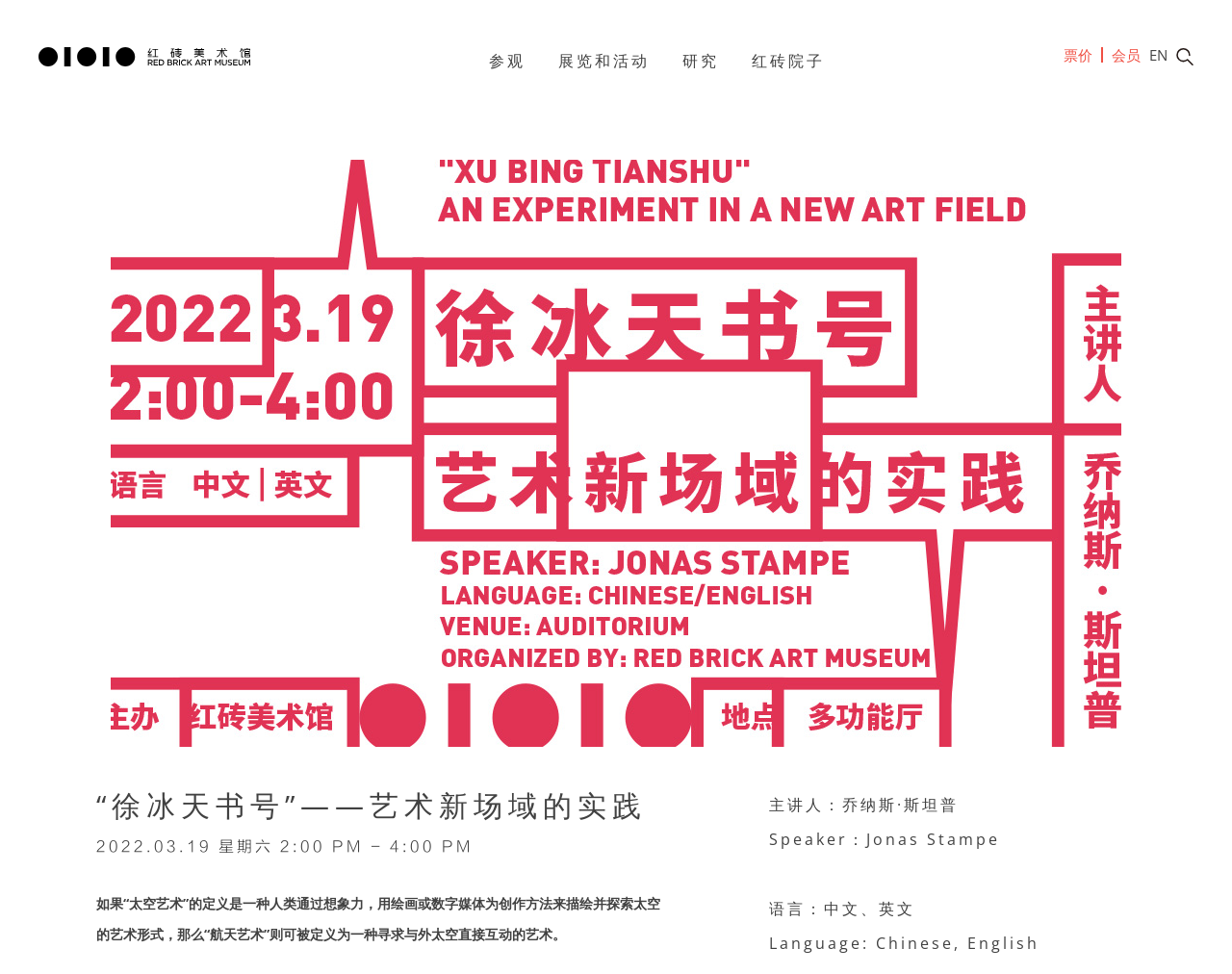Pinpoint the bounding box coordinates of the clickable area necessary to execute the following instruction: "Switch to English language". The coordinates should be given as four float numbers between 0 and 1, namely [left, top, right, bottom].

[0.933, 0.046, 0.948, 0.066]